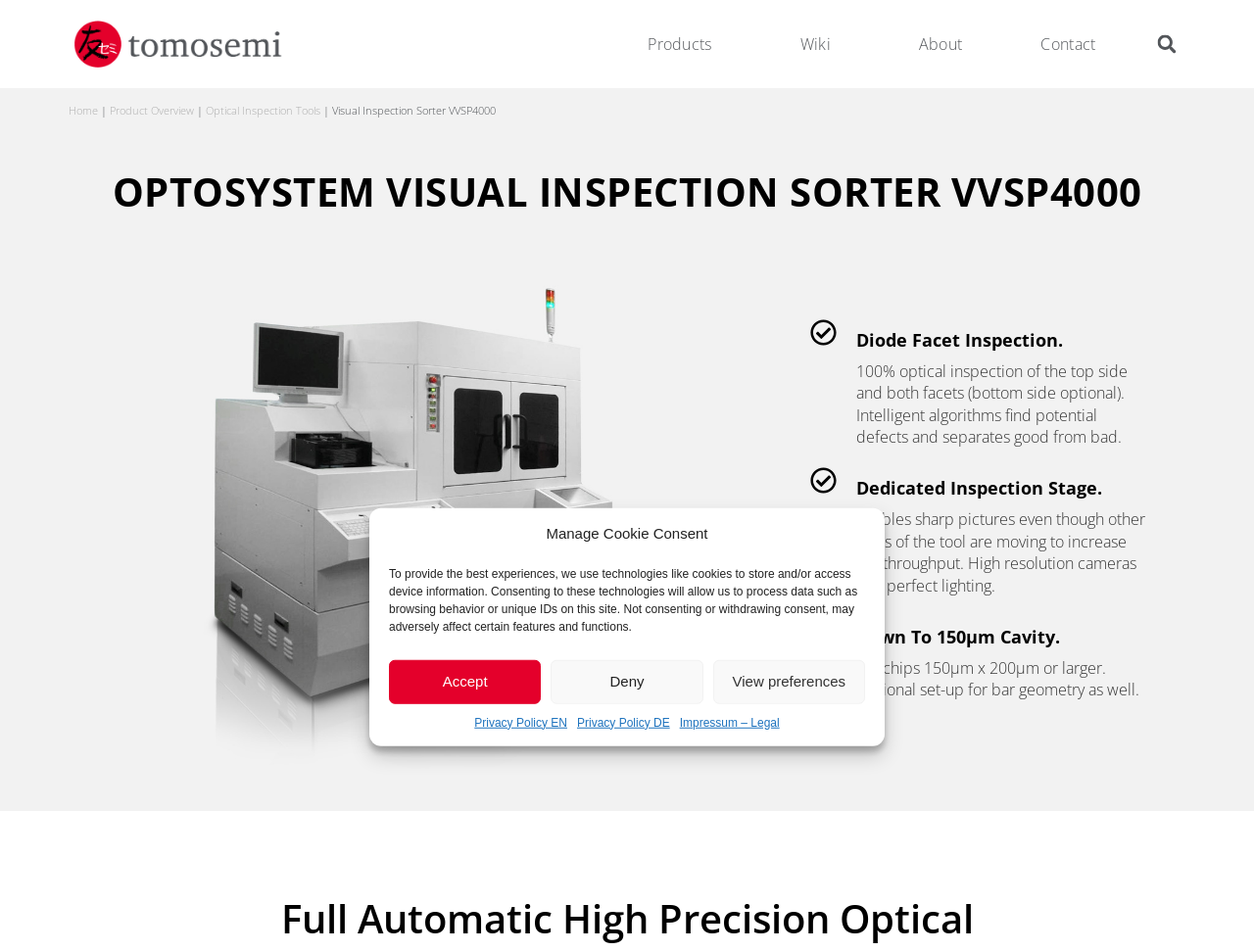Determine the bounding box coordinates for the element that should be clicked to follow this instruction: "Read the article posted on February 7, 2022". The coordinates should be given as four float numbers between 0 and 1, in the format [left, top, right, bottom].

None